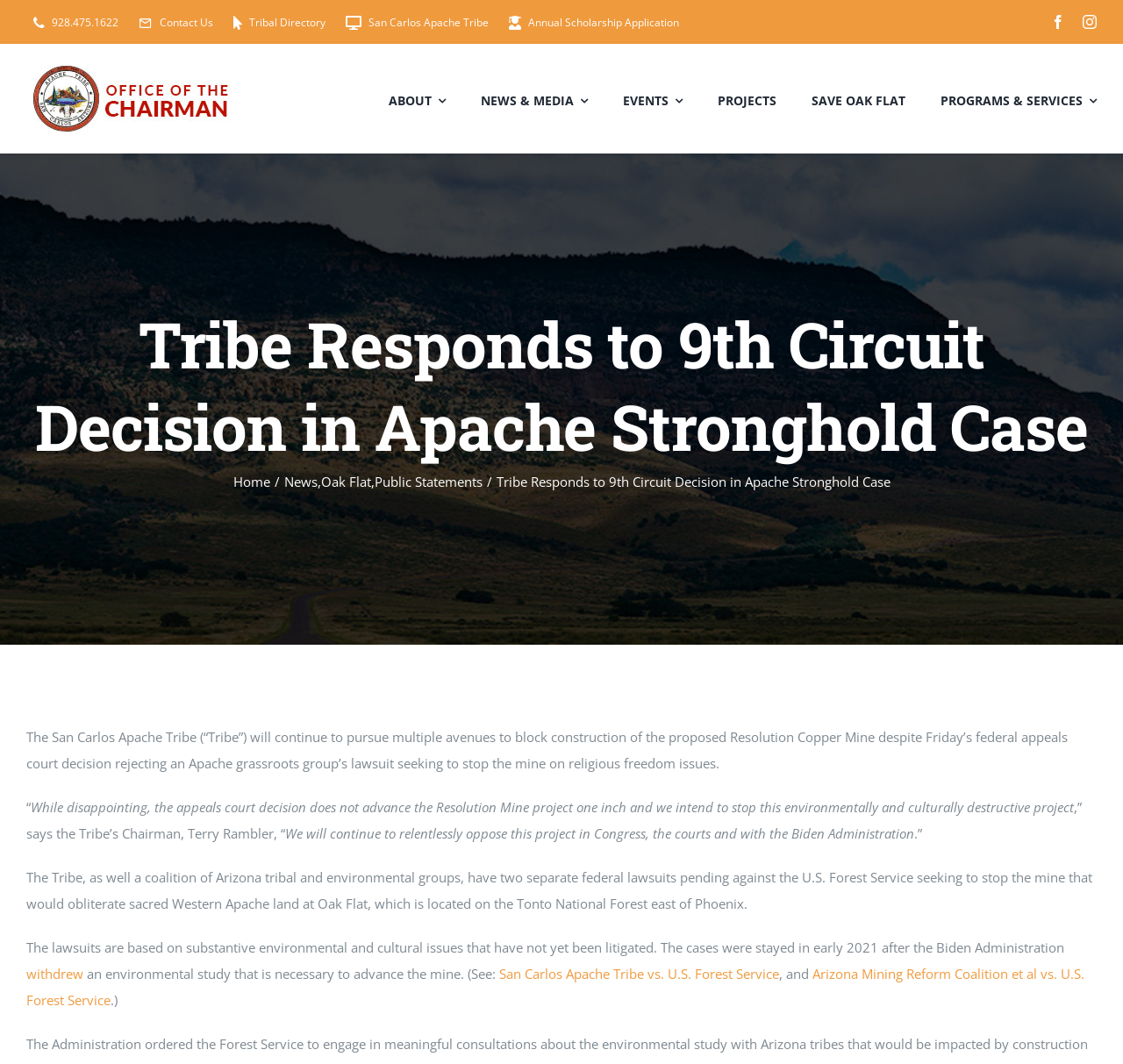Identify the bounding box coordinates for the UI element described as: "alt="Office of the Chairman Logo"". The coordinates should be provided as four floats between 0 and 1: [left, top, right, bottom].

[0.023, 0.059, 0.209, 0.076]